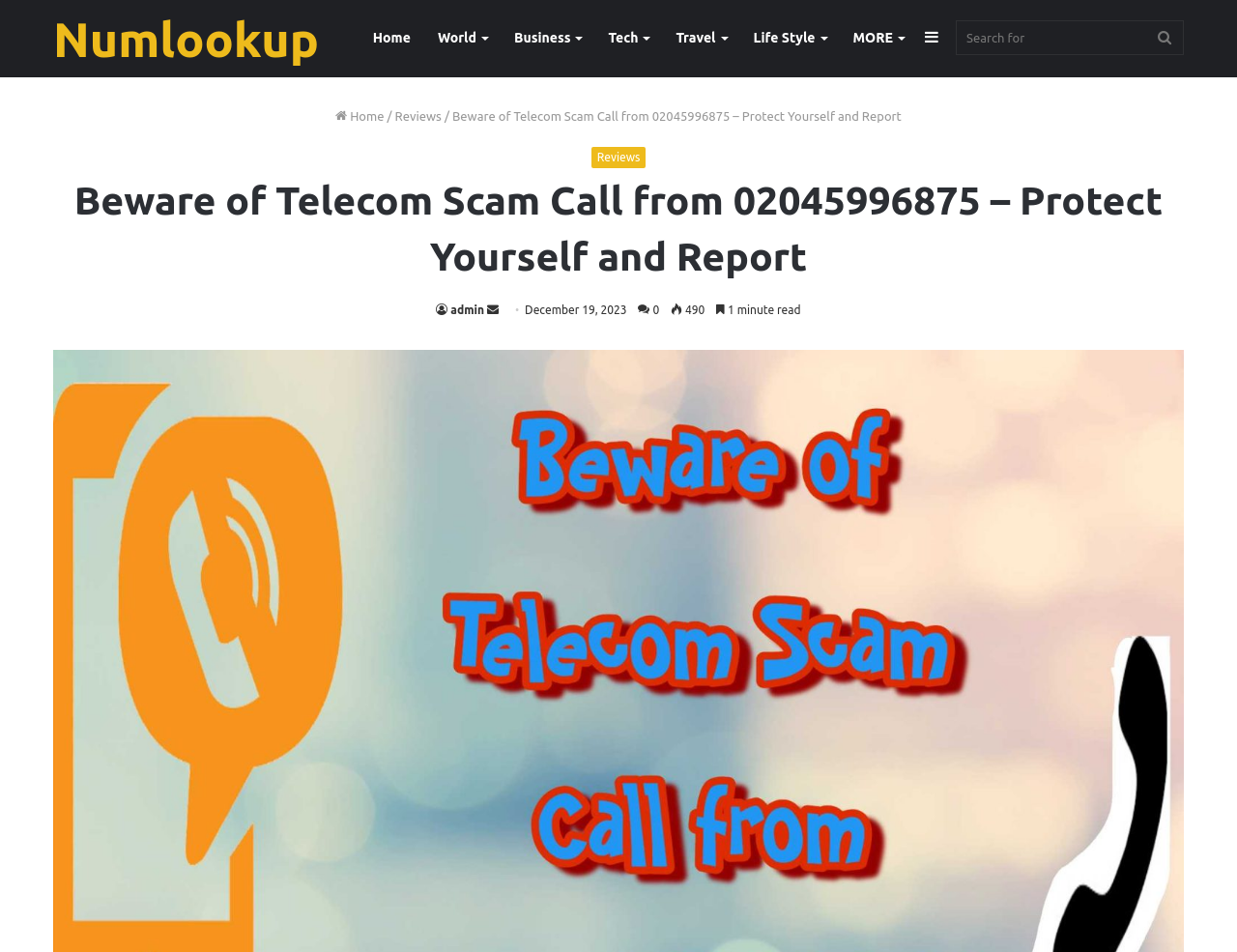Using the description "Sidebar", locate and provide the bounding box of the UI element.

[0.741, 0.0, 0.765, 0.08]